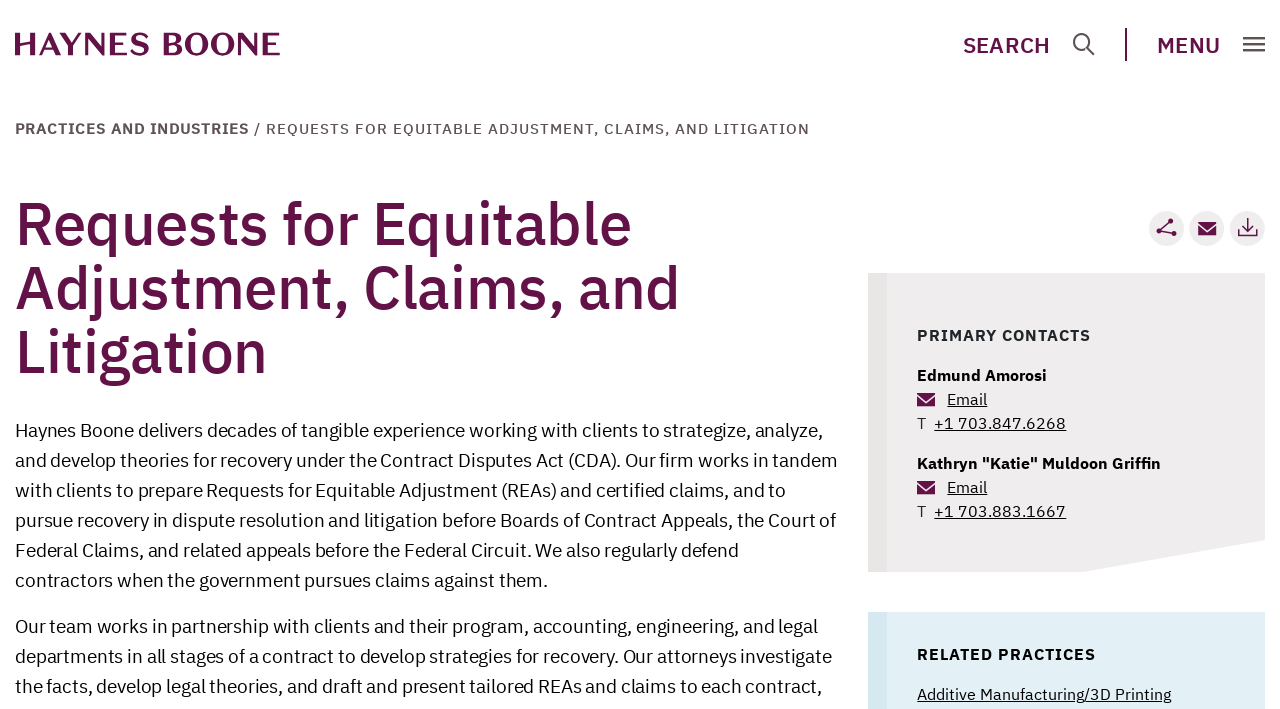What is the topic of the webpage?
Answer the question with as much detail as possible.

The topic of the webpage is Requests for Equitable Adjustment, Claims, and Litigation, which is evident from the heading and the content of the webpage.